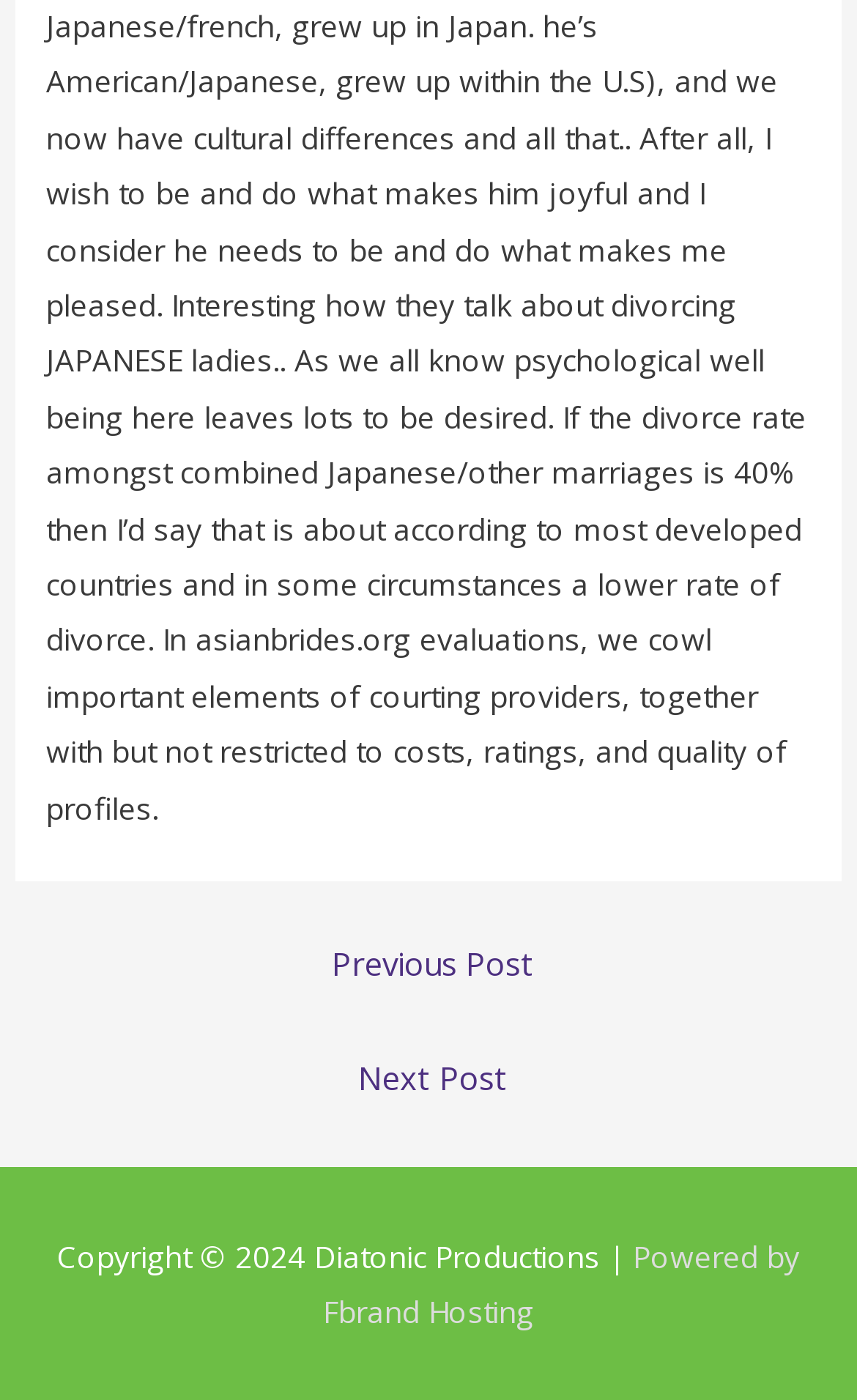What is the year of the copyright?
Provide a one-word or short-phrase answer based on the image.

2024